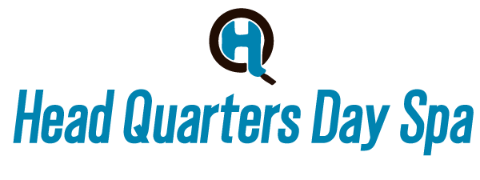What shape is incorporated into the letter 'Q'?
Based on the image, respond with a single word or phrase.

Droplet